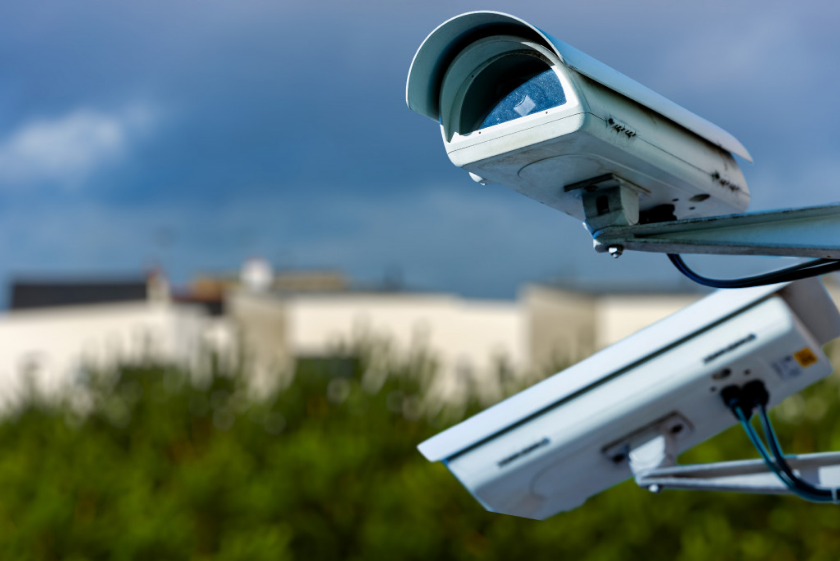What is the importance of security in this setting?
Answer the question with as much detail as possible.

The image emphasizes the importance of security in home environments, highlighting the need to balance cost and protection in enhancing home security, which is a crucial aspect of residential settings.